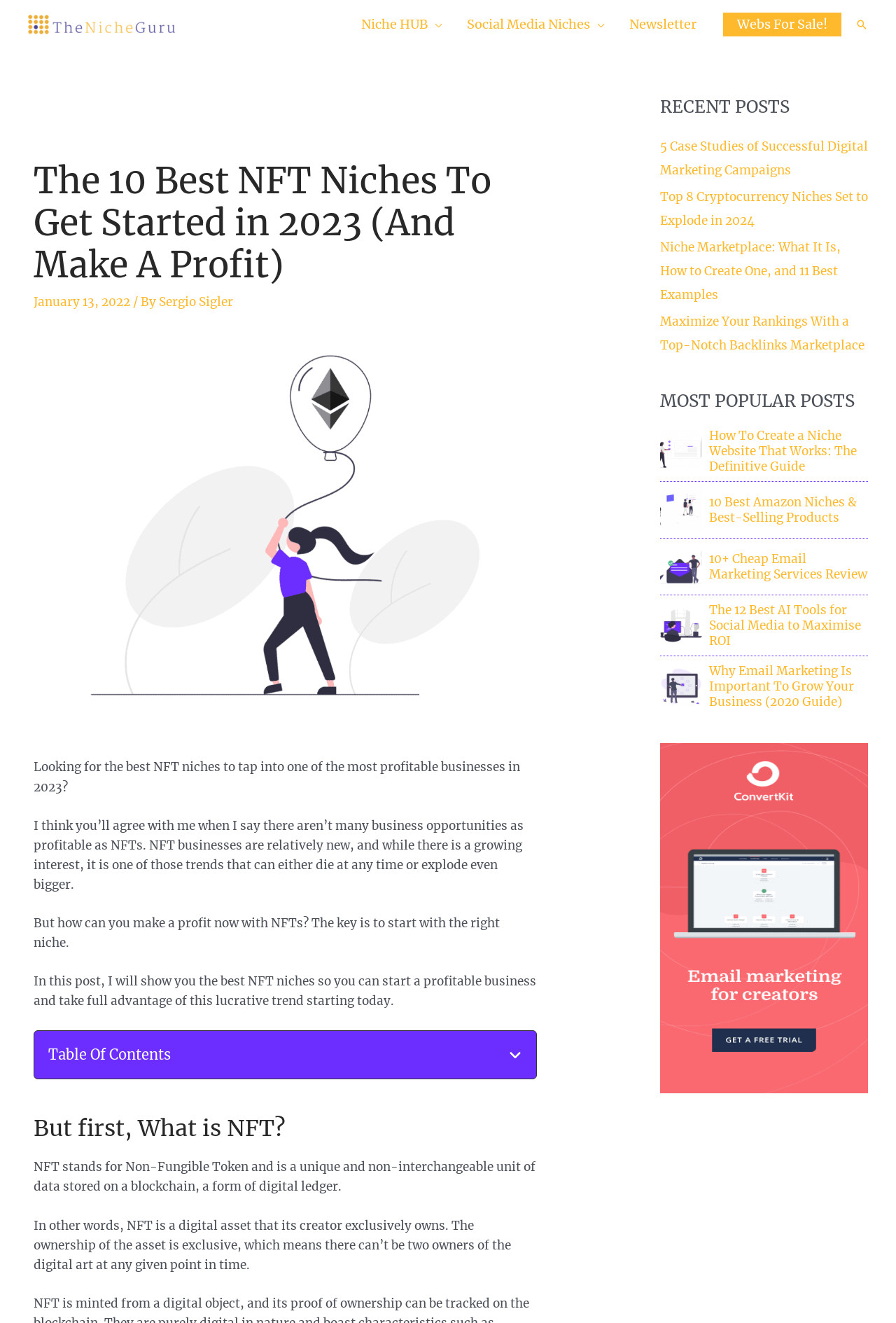Identify the bounding box coordinates for the element that needs to be clicked to fulfill this instruction: "View the image of how to create a website from scratch". Provide the coordinates in the format of four float numbers between 0 and 1: [left, top, right, bottom].

[0.737, 0.325, 0.784, 0.357]